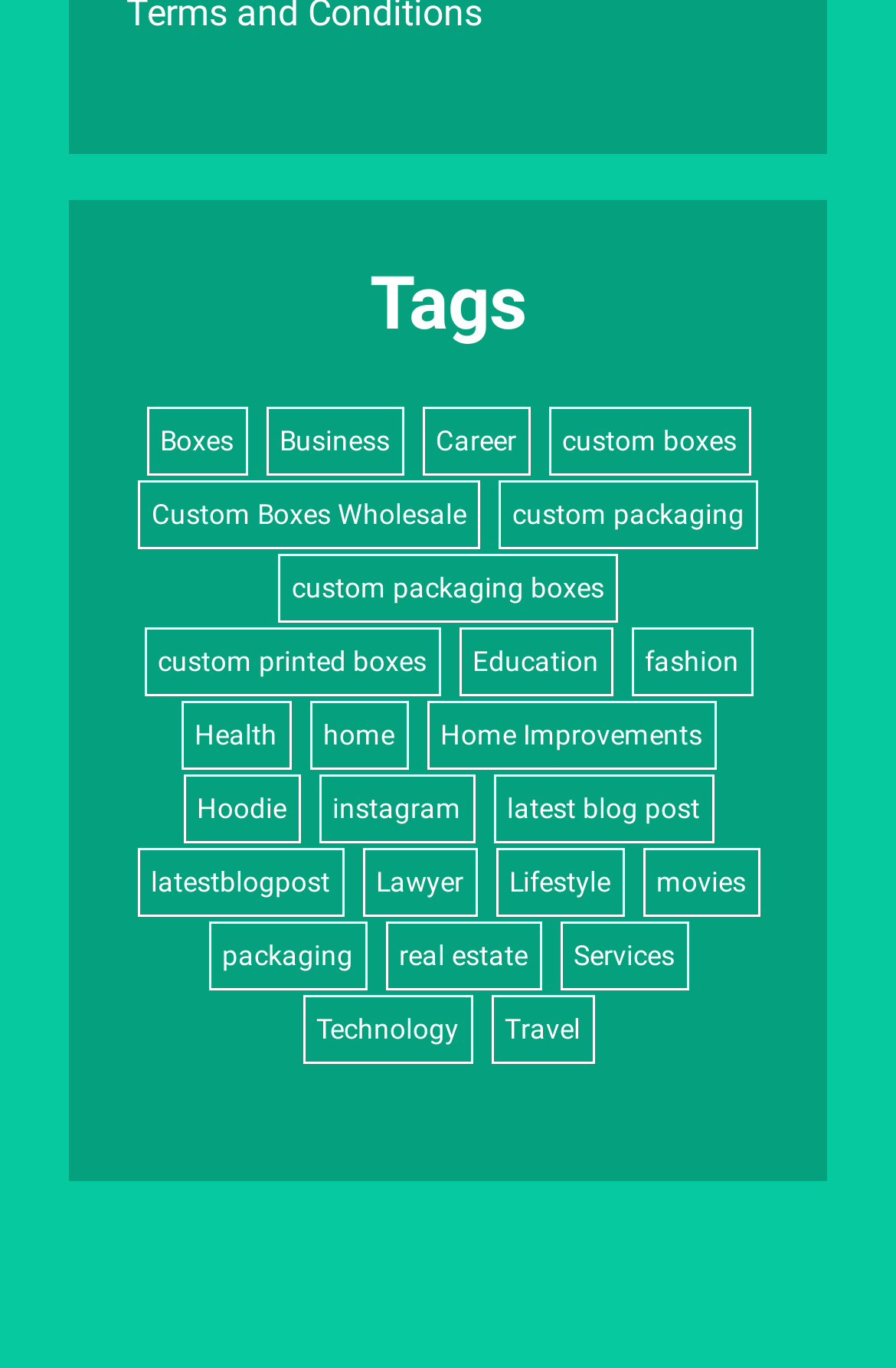Determine the bounding box coordinates for the UI element described. Format the coordinates as (top-left x, top-left y, bottom-right x, bottom-right y) and ensure all values are between 0 and 1. Element description: latest blog post

[0.55, 0.567, 0.796, 0.617]